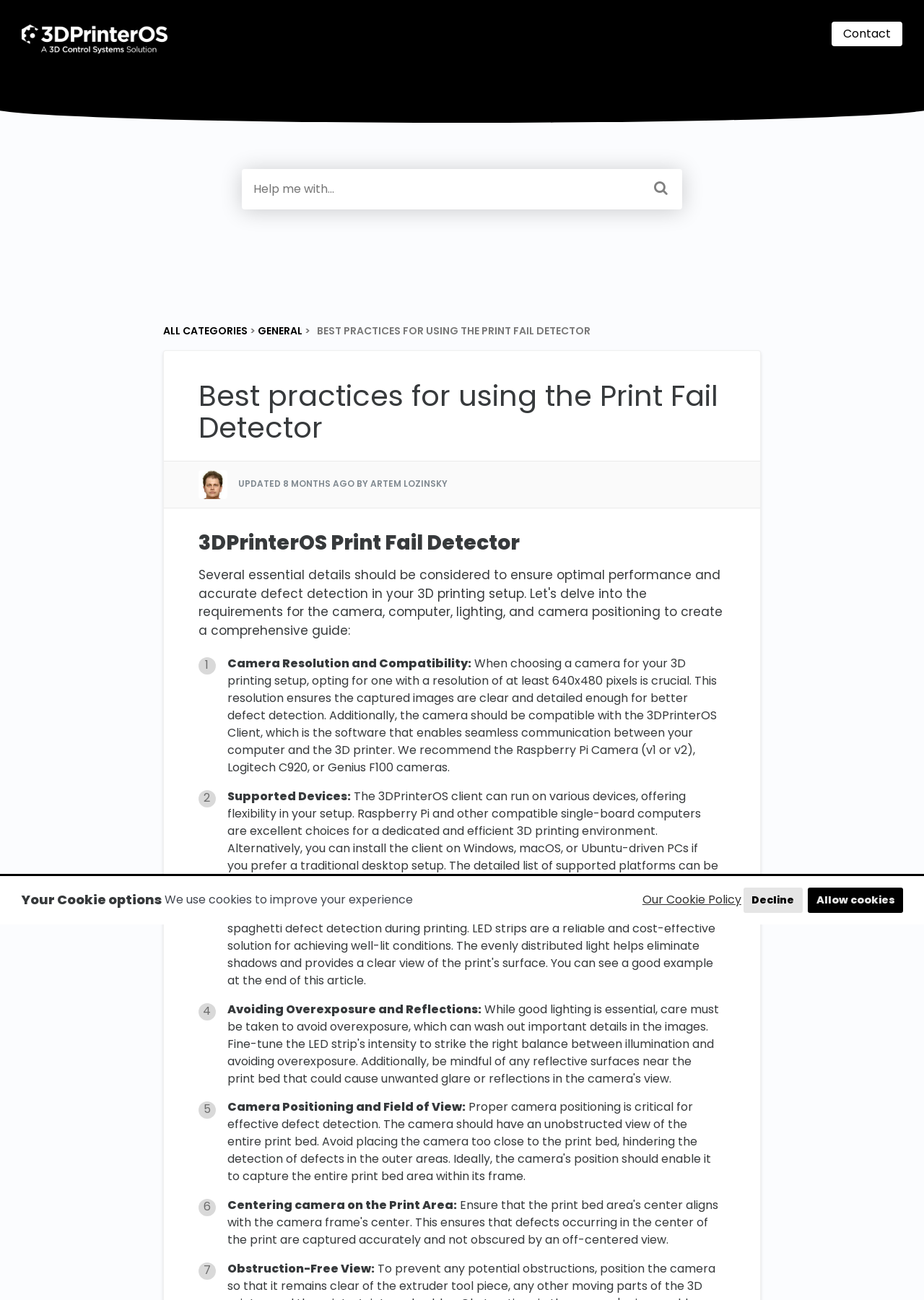Using the provided element description "parent_node: Contact", determine the bounding box coordinates of the UI element.

[0.023, 0.017, 0.185, 0.043]